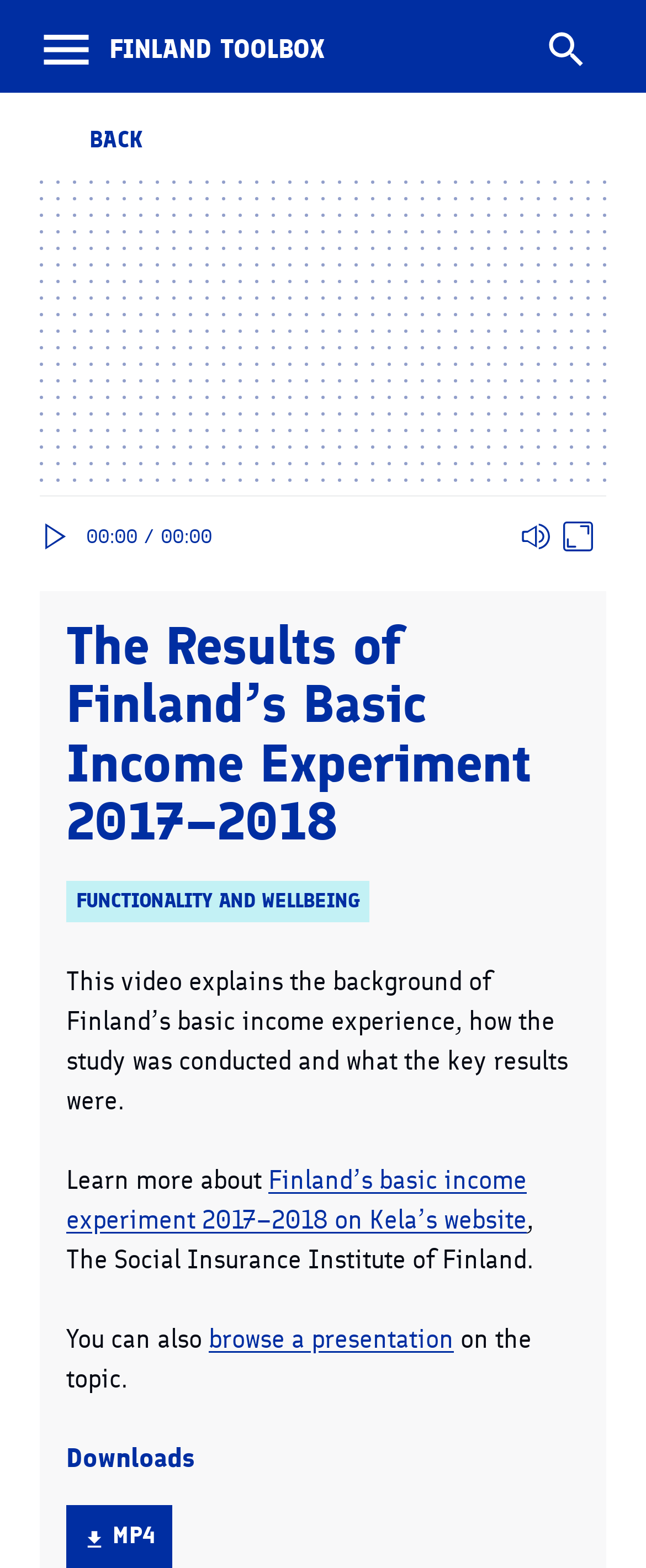Determine the bounding box coordinates of the section to be clicked to follow the instruction: "Play the video". The coordinates should be given as four float numbers between 0 and 1, formatted as [left, top, right, bottom].

[0.062, 0.115, 0.938, 0.36]